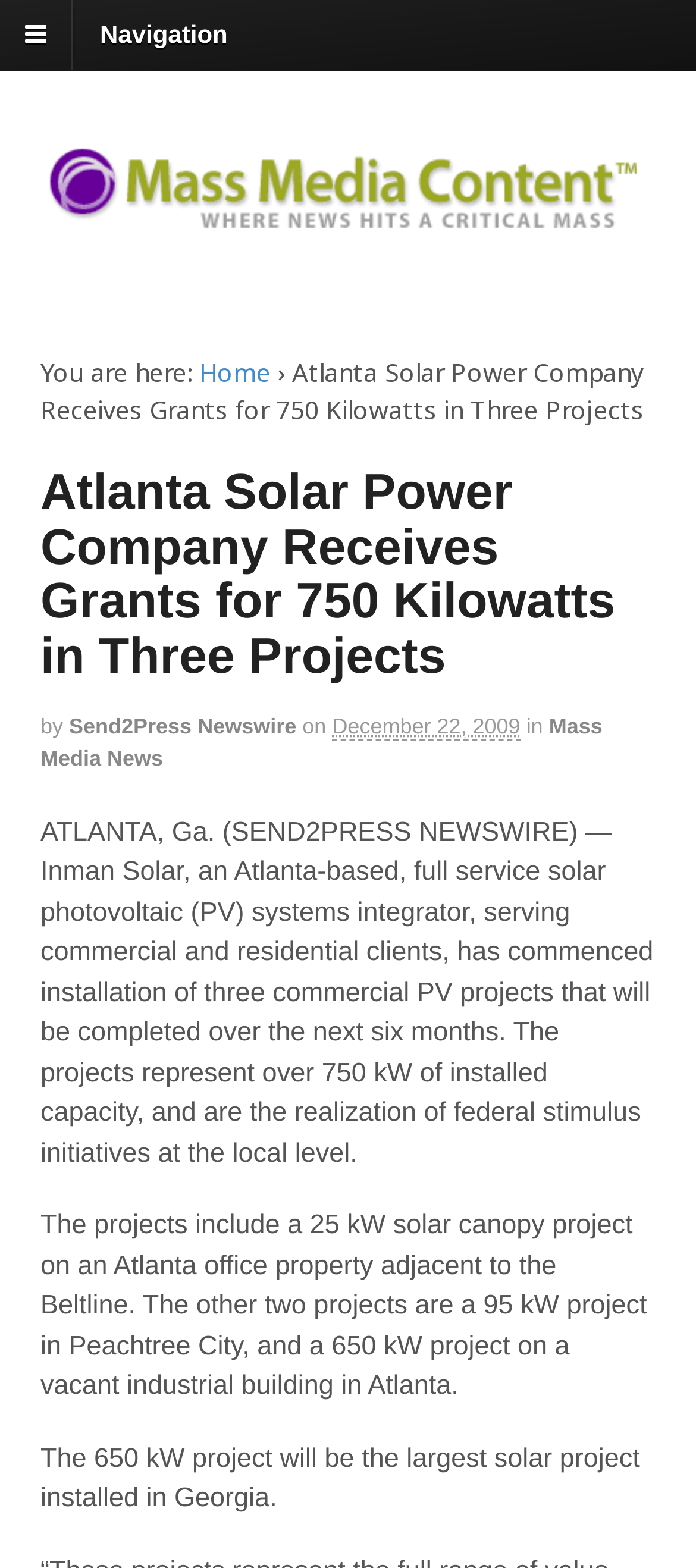What is the name of the company receiving grants?
Craft a detailed and extensive response to the question.

The answer can be found in the main content of the webpage, where it is stated that 'Inman Solar, an Atlanta-based, full service solar photovoltaic (PV) systems integrator, serving commercial and residential clients, has commenced installation of three commercial PV projects...'.